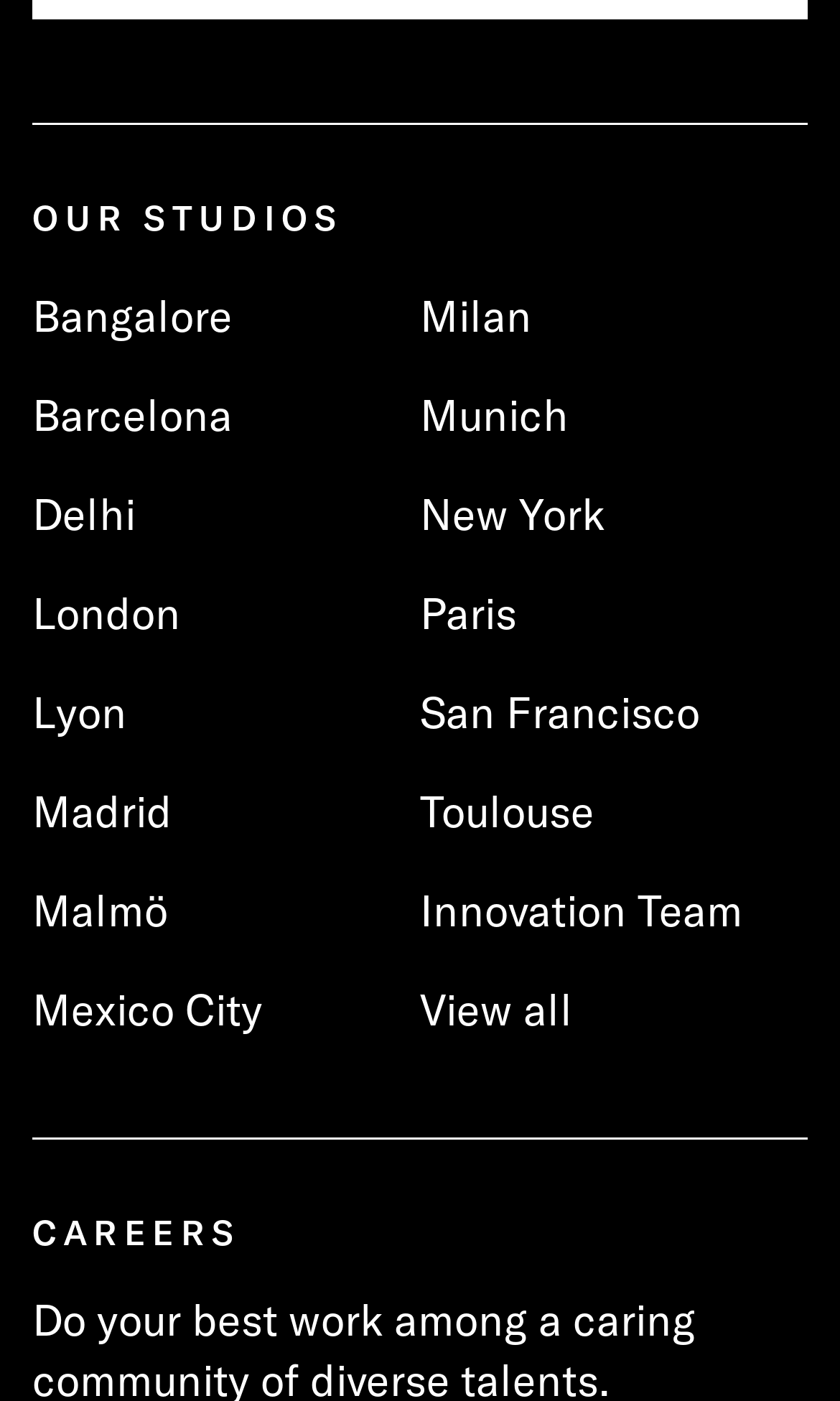Please identify the bounding box coordinates of the clickable region that I should interact with to perform the following instruction: "View Bangalore studio". The coordinates should be expressed as four float numbers between 0 and 1, i.e., [left, top, right, bottom].

[0.038, 0.197, 0.5, 0.268]